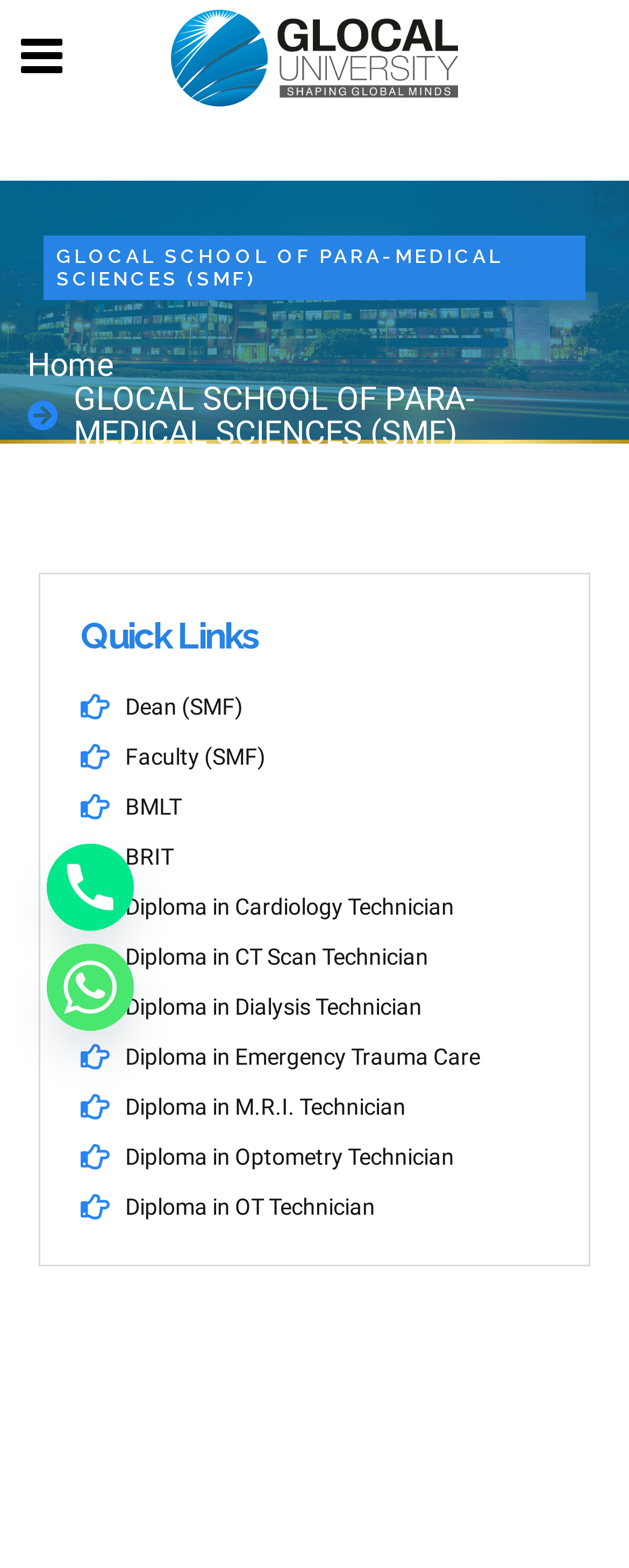Find the bounding box coordinates of the area to click in order to follow the instruction: "Chat on Whatsapp".

[0.074, 0.602, 0.213, 0.657]